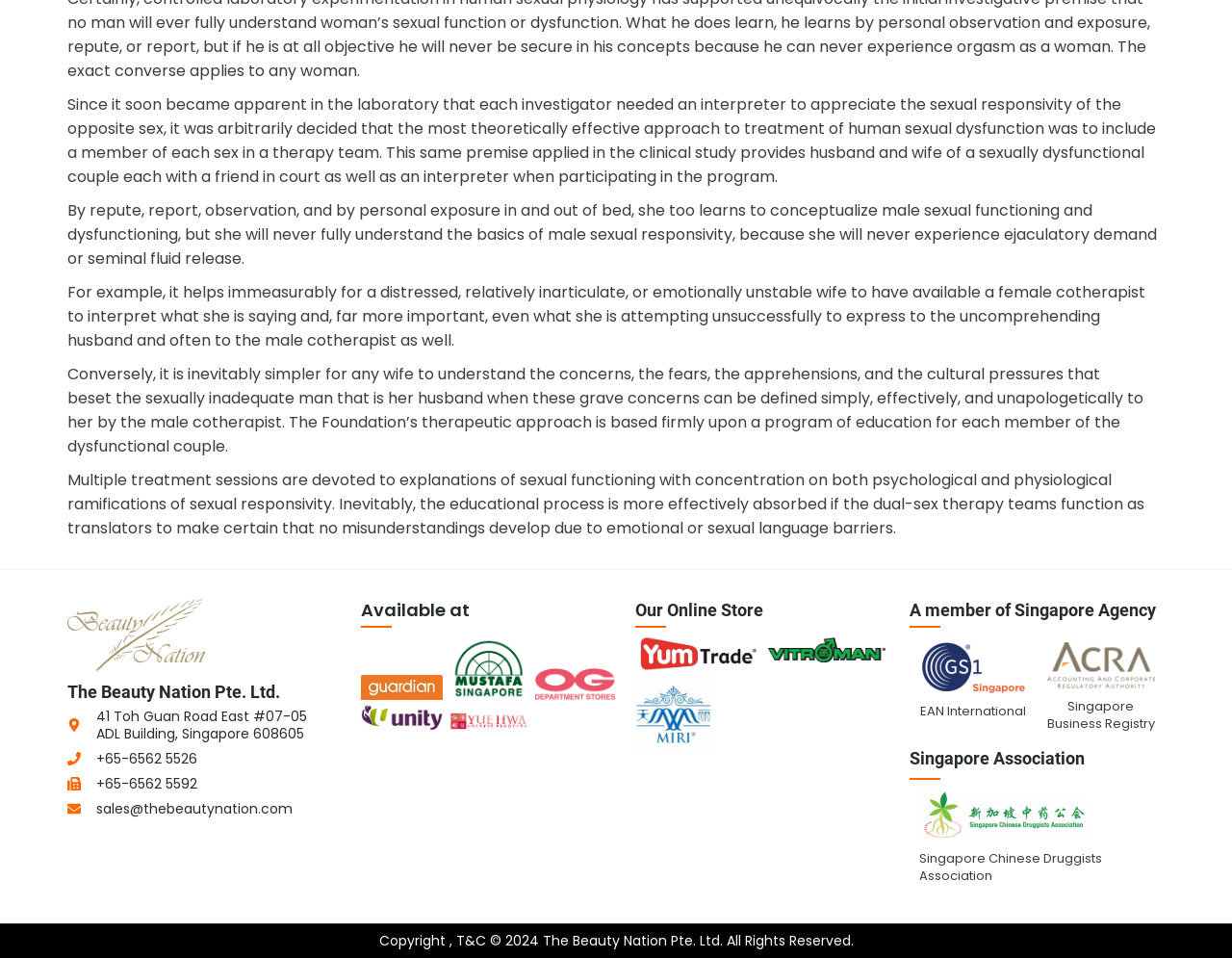Answer the question using only a single word or phrase: 
What is the phone number of the company?

+65-6562 5526